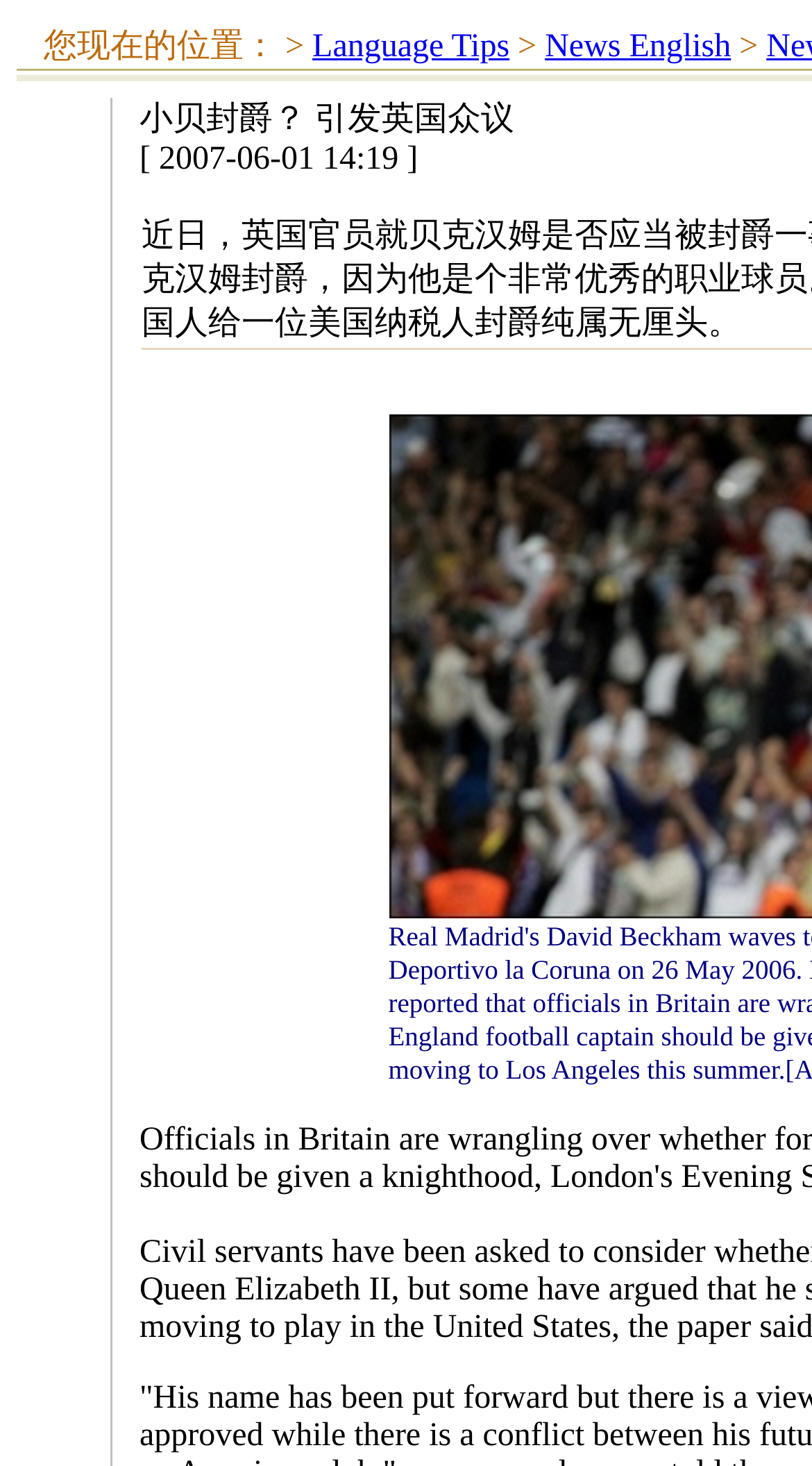Given the content of the image, can you provide a detailed answer to the question?
What is the purpose of the webpage?

Based on the content and structure of the webpage, it appears to be a news article or discussion forum, presenting different opinions on a topic, in this case, Beckham's potential knighthood.